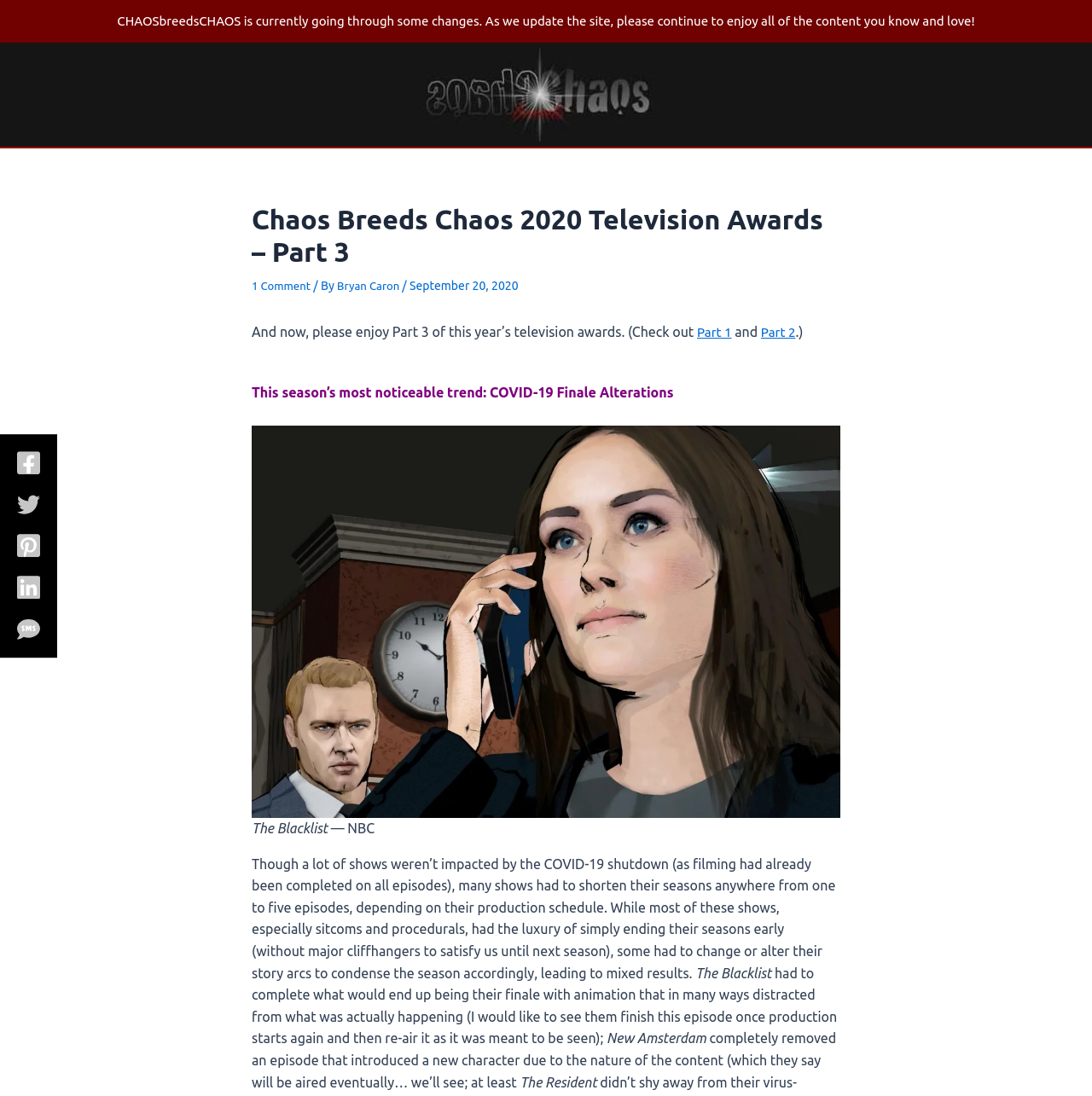Give a concise answer using one word or a phrase to the following question:
What is the name of the website?

Chaos Breeds Chaos